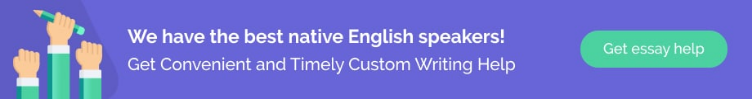Please provide a brief answer to the following inquiry using a single word or phrase:
What is the purpose of the call to action?

To invite users to utilize the service